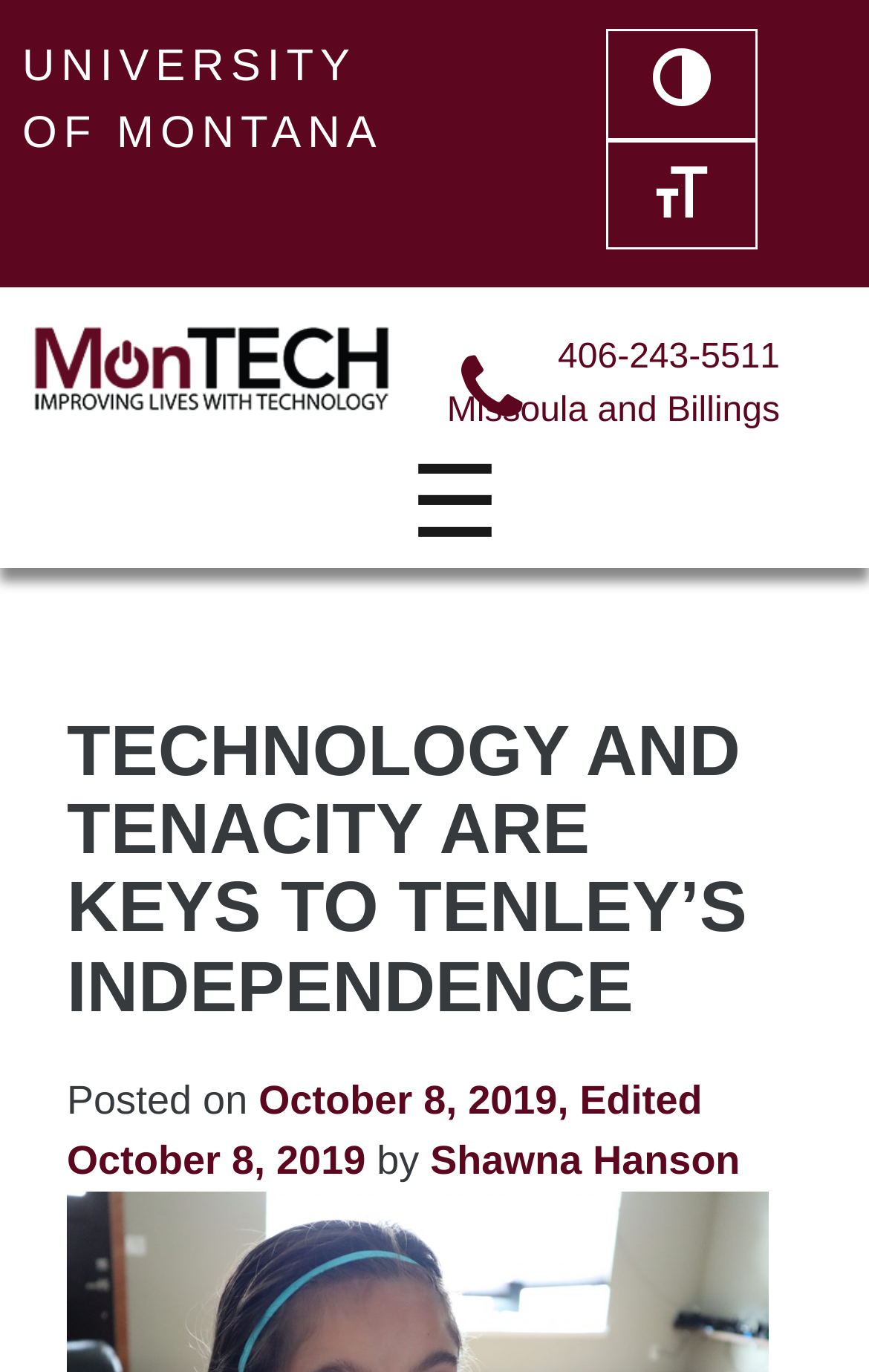Respond with a single word or phrase to the following question: What are the two locations mentioned on the webpage?

Missoula and Billings